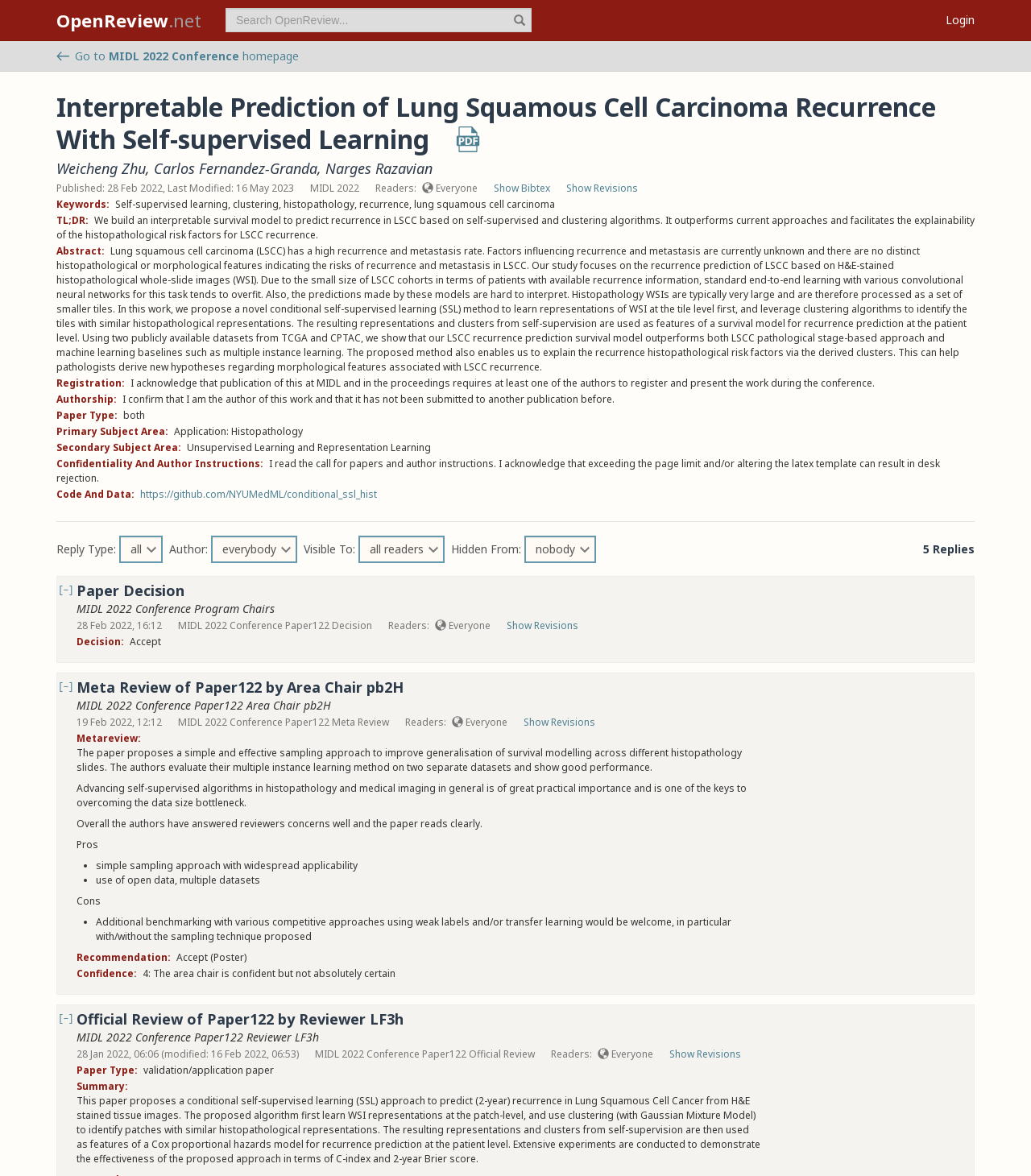Produce an extensive caption that describes everything on the webpage.

This webpage is about a research paper titled "Interpretable Prediction of Lung Squamous Cell Carcinoma Recurrence With Self-supervised Learning" on the OpenReview platform. At the top, there is a navigation bar with links to "OpenReview.net" and a search box. On the right side, there is a "Login" link. Below the navigation bar, there is a link to go back to the MIDL 2022 Conference homepage, accompanied by a back arrow icon.

The main content of the webpage is divided into several sections. The first section displays the title of the paper, along with a "Download PDF" link and an image. Below the title, there is a list of authors, including Weicheng Zhu, Carlos Fernandez-Granda, and Narges Razavian. The publication and modification dates are also shown.

The next section displays keywords related to the paper, including "Self-supervised learning", "clustering", "histopathology", and "lung squamous cell carcinoma". A brief summary of the paper is provided, stating that the authors propose a novel method for predicting recurrence in lung squamous cell carcinoma using self-supervised learning and clustering algorithms.

The abstract section provides a detailed description of the paper, including the motivation, methodology, and results. The paper focuses on predicting recurrence in lung squamous cell carcinoma using histopathological whole-slide images. The authors propose a conditional self-supervised learning method to learn representations of whole-slide images and leverage clustering algorithms to identify tiles with similar histopathological representations.

Below the abstract, there are several sections related to the paper's registration, authorship, and paper type. The webpage also includes a section for code and data, with a link to a GitHub repository.

The lower part of the webpage displays a discussion forum, where users can leave comments and replies. There are five replies in total, including a paper decision link, a meta-review of the paper, and several comments from users. Each reply includes the user's name, the date and time of the comment, and the comment itself.